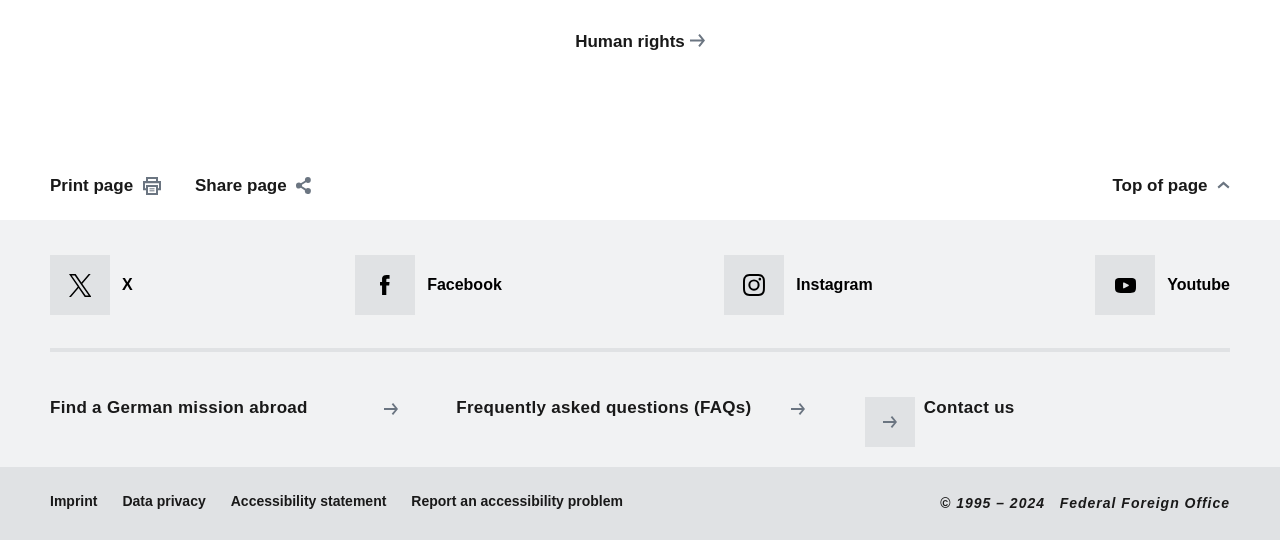Please provide the bounding box coordinates for the element that needs to be clicked to perform the following instruction: "Click the '+' button to increase the page count". The coordinates should be given as four float numbers between 0 and 1, i.e., [left, top, right, bottom].

None